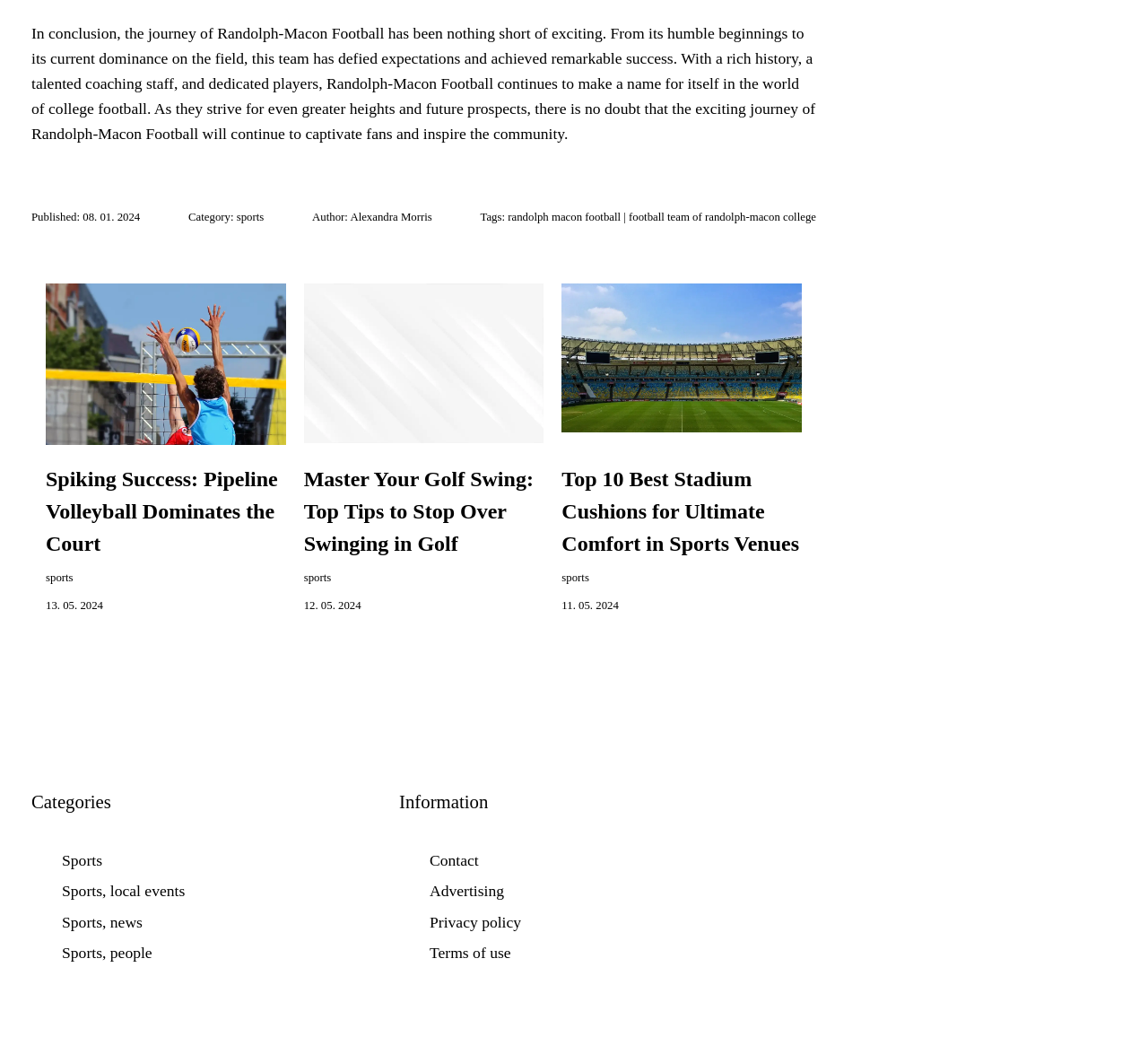Given the element description: "football team of randolph-macon college", predict the bounding box coordinates of the UI element it refers to, using four float numbers between 0 and 1, i.e., [left, top, right, bottom].

[0.548, 0.203, 0.711, 0.215]